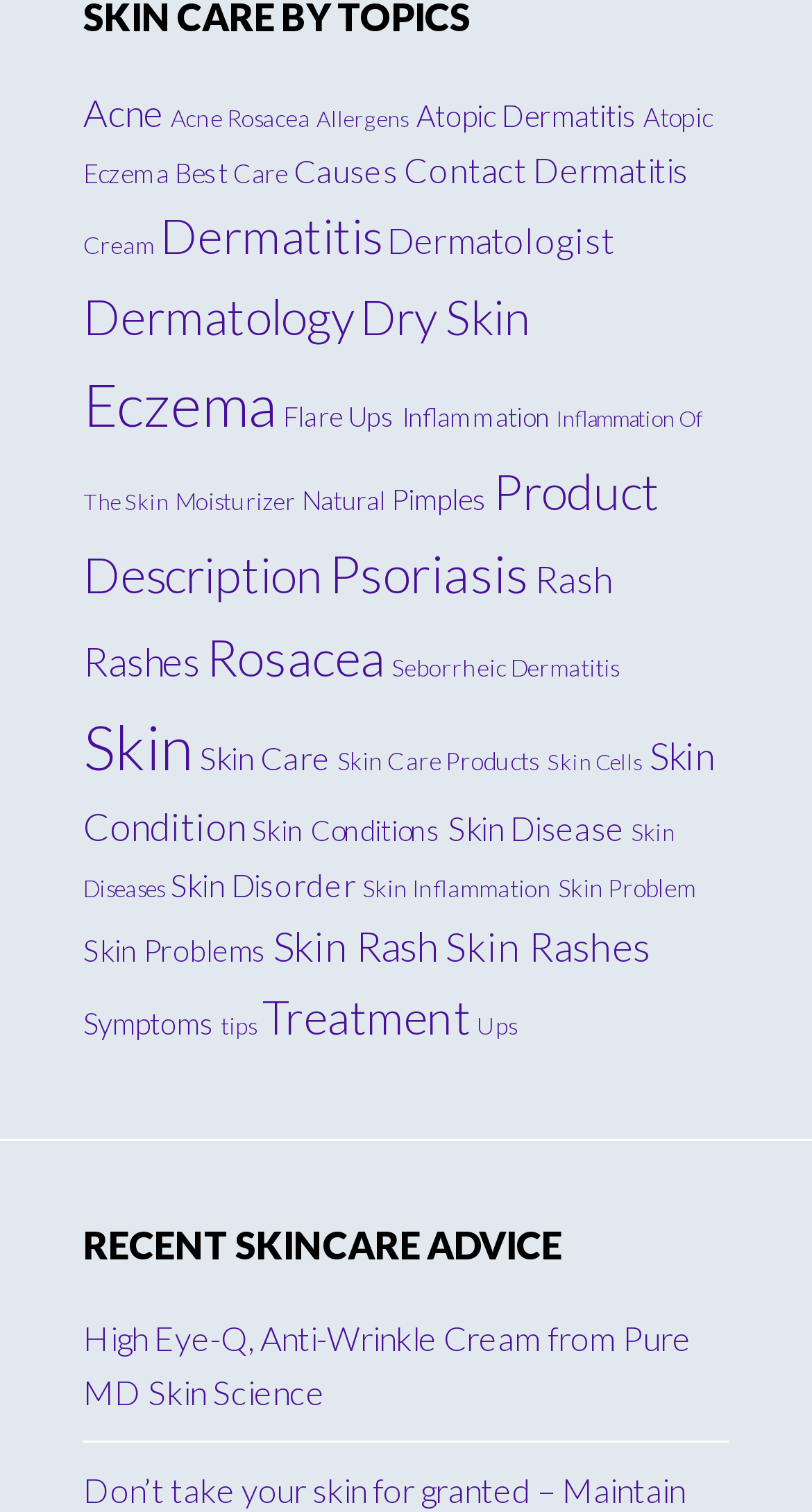Locate the bounding box coordinates for the element described below: "FIFA WORLD CUP 2022". The coordinates must be four float values between 0 and 1, formatted as [left, top, right, bottom].

None